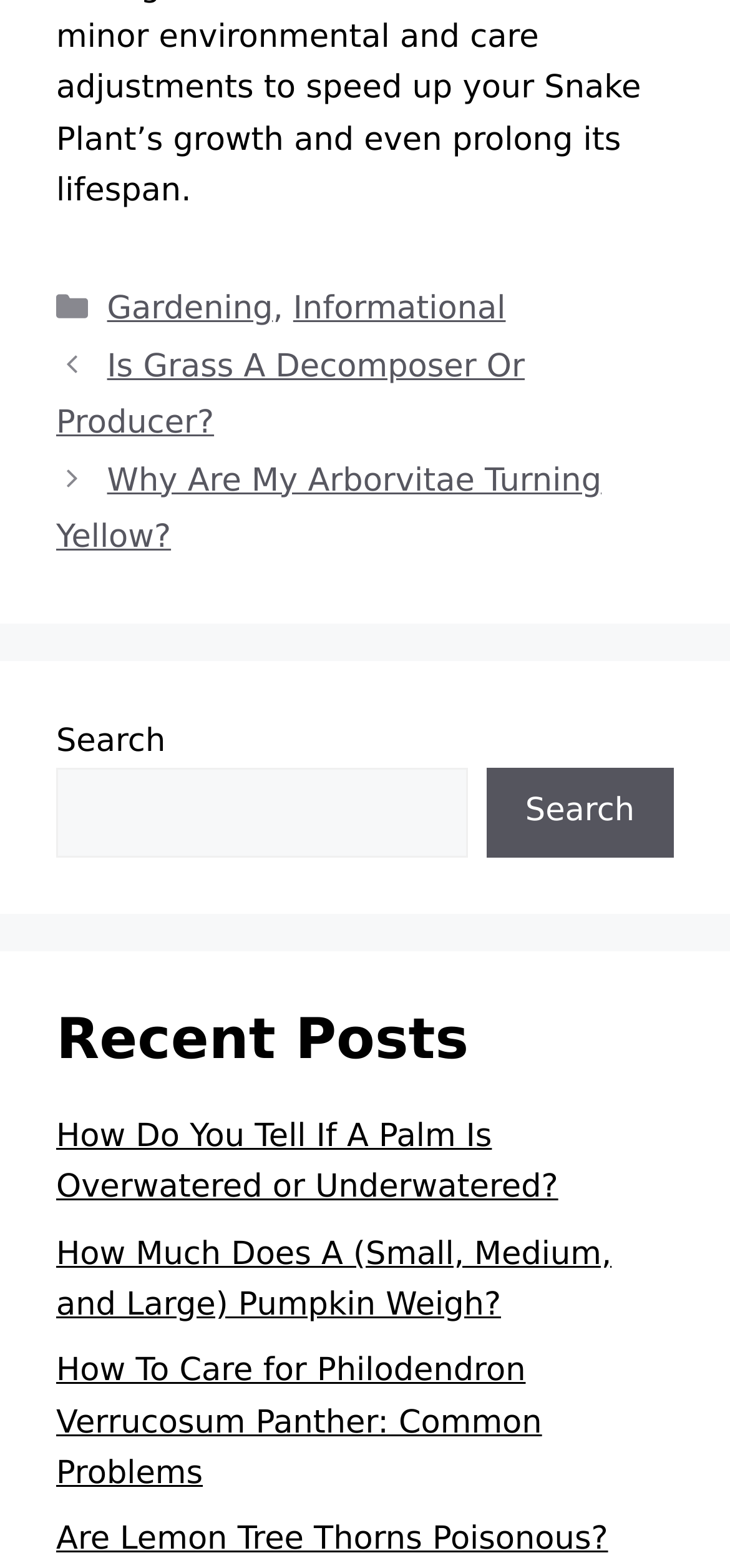What is the title of the first post?
Can you provide an in-depth and detailed response to the question?

I looked at the navigation section labeled 'Posts' and found the first link, which is titled 'Is Grass A Decomposer Or Producer?'.